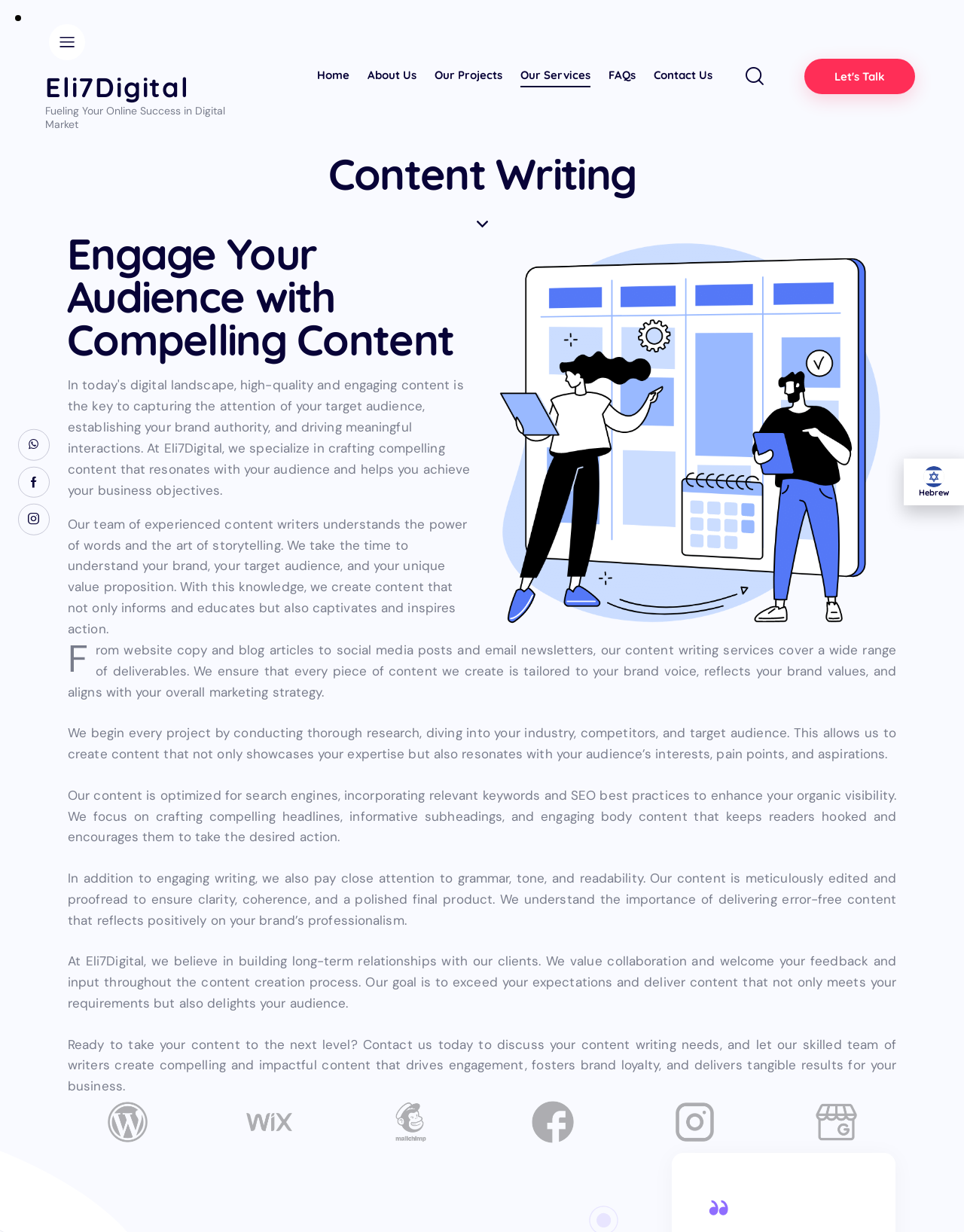Give an extensive and precise description of the webpage.

The webpage is about content writing services offered by Eli7Digital. At the top left, there is a logo with a link to the homepage, accompanied by a small image. Below the logo, there is a navigation menu with links to various sections of the website, including "Home", "About Us", "Our Projects", "Our Services", "FAQs", and "Contact Us".

On the right side of the navigation menu, there is a prominent heading "Content Writing" with a smaller image below it. Below the heading, there is a section with a title "Engage Your Audience with Compelling Content" and a brief description of the content writing services offered by Eli7Digital.

The main content of the webpage is divided into several paragraphs, each describing a different aspect of the content writing services. The paragraphs are arranged in a vertical column, with the first paragraph starting from the top left and the subsequent paragraphs flowing downwards. The text is well-structured, with clear headings and concise sentences.

There are several links scattered throughout the webpage, including a "Let's Talk" button at the top right and a "Go to Top" link at the bottom right. There are also several social media links at the bottom left, represented by icons. Additionally, there is a figure with a link at the bottom right, which appears to be a language selection option.

Overall, the webpage has a clean and organized layout, with a clear focus on promoting the content writing services offered by Eli7Digital.